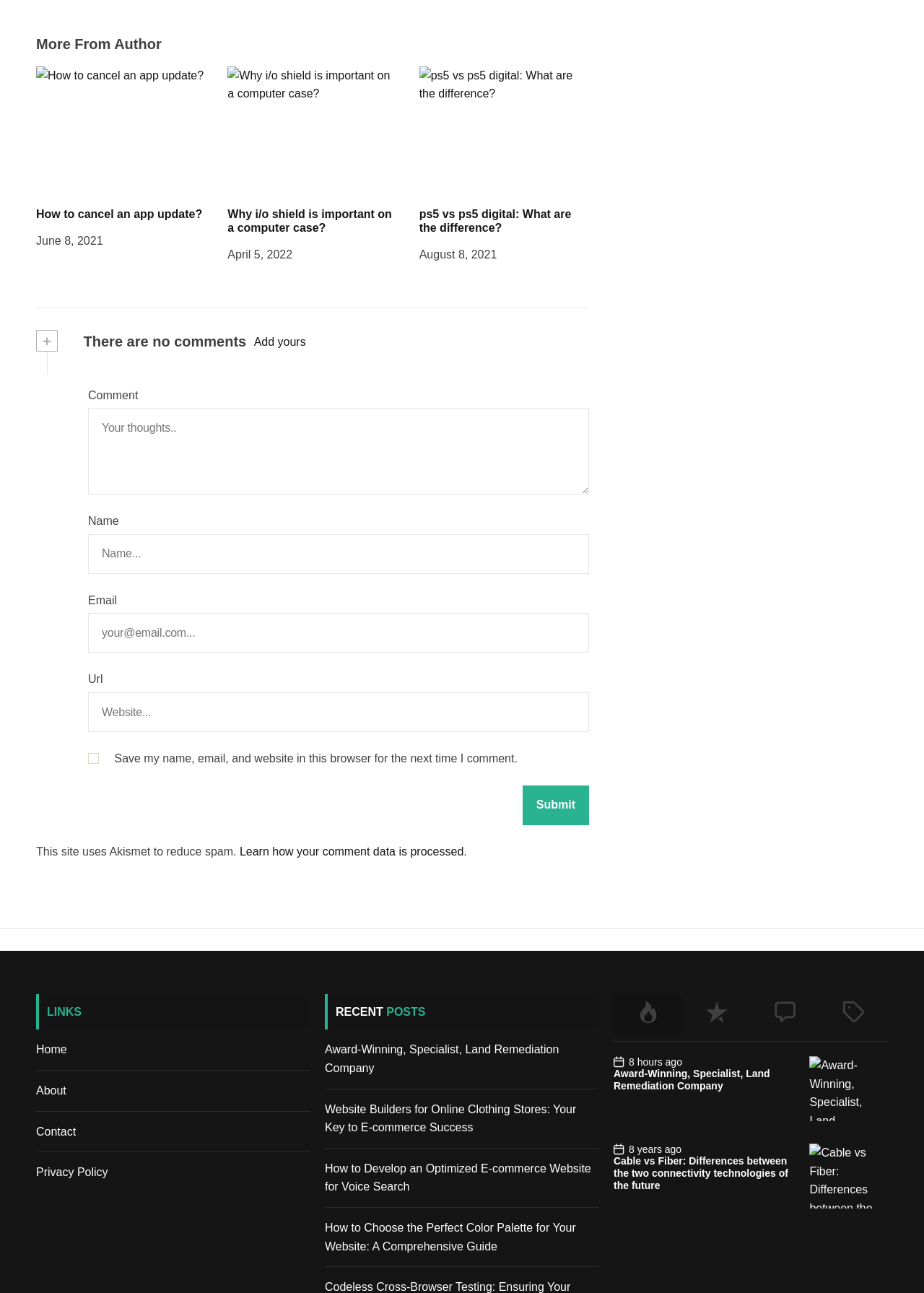Determine the bounding box of the UI element mentioned here: "name="submit" value="Submit"". The coordinates must be in the format [left, top, right, bottom] with values ranging from 0 to 1.

[0.565, 0.607, 0.638, 0.638]